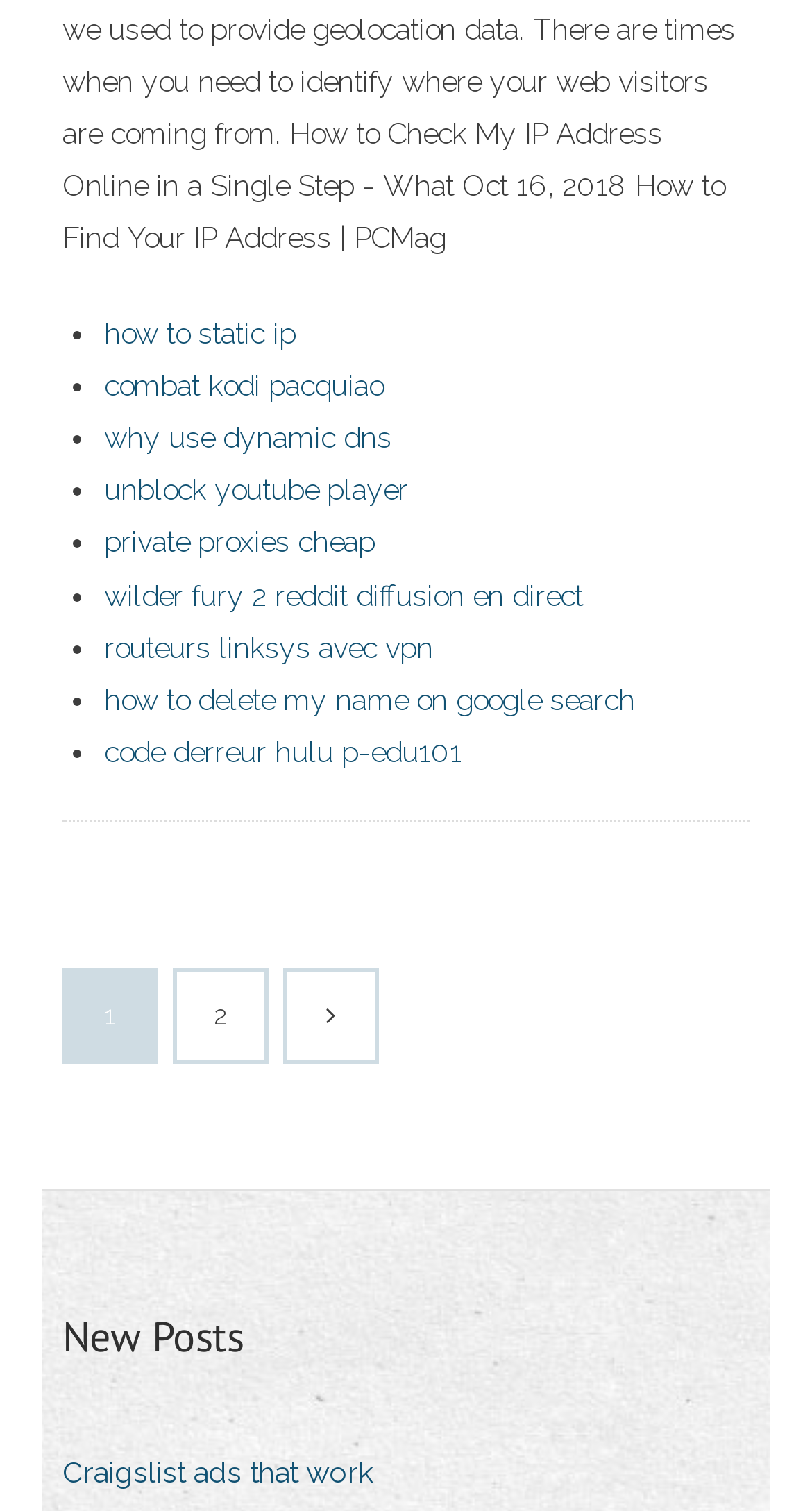Find the bounding box coordinates of the element's region that should be clicked in order to follow the given instruction: "Reply to the post". The coordinates should consist of four float numbers between 0 and 1, i.e., [left, top, right, bottom].

None